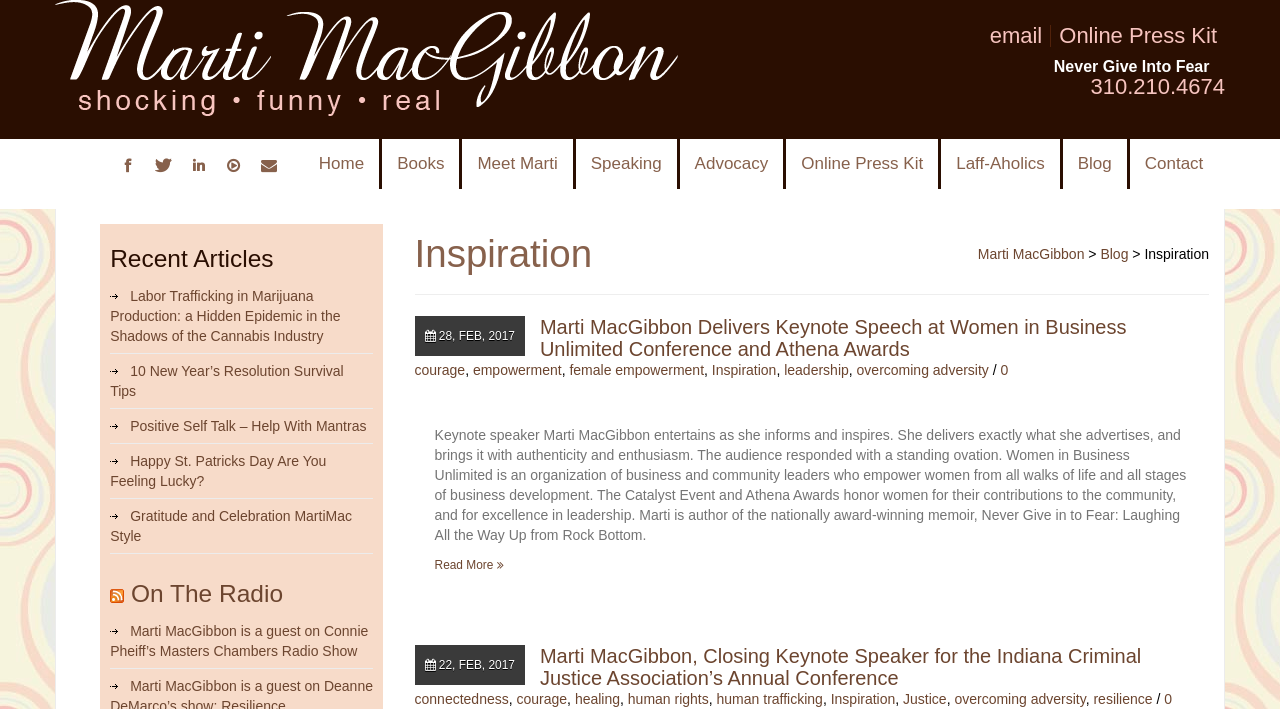Could you find the bounding box coordinates of the clickable area to complete this instruction: "Read the article 'Marti MacGibbon Delivers Keynote Speech at Women in Business Unlimited Conference and Athena Awards'"?

[0.422, 0.446, 0.88, 0.508]